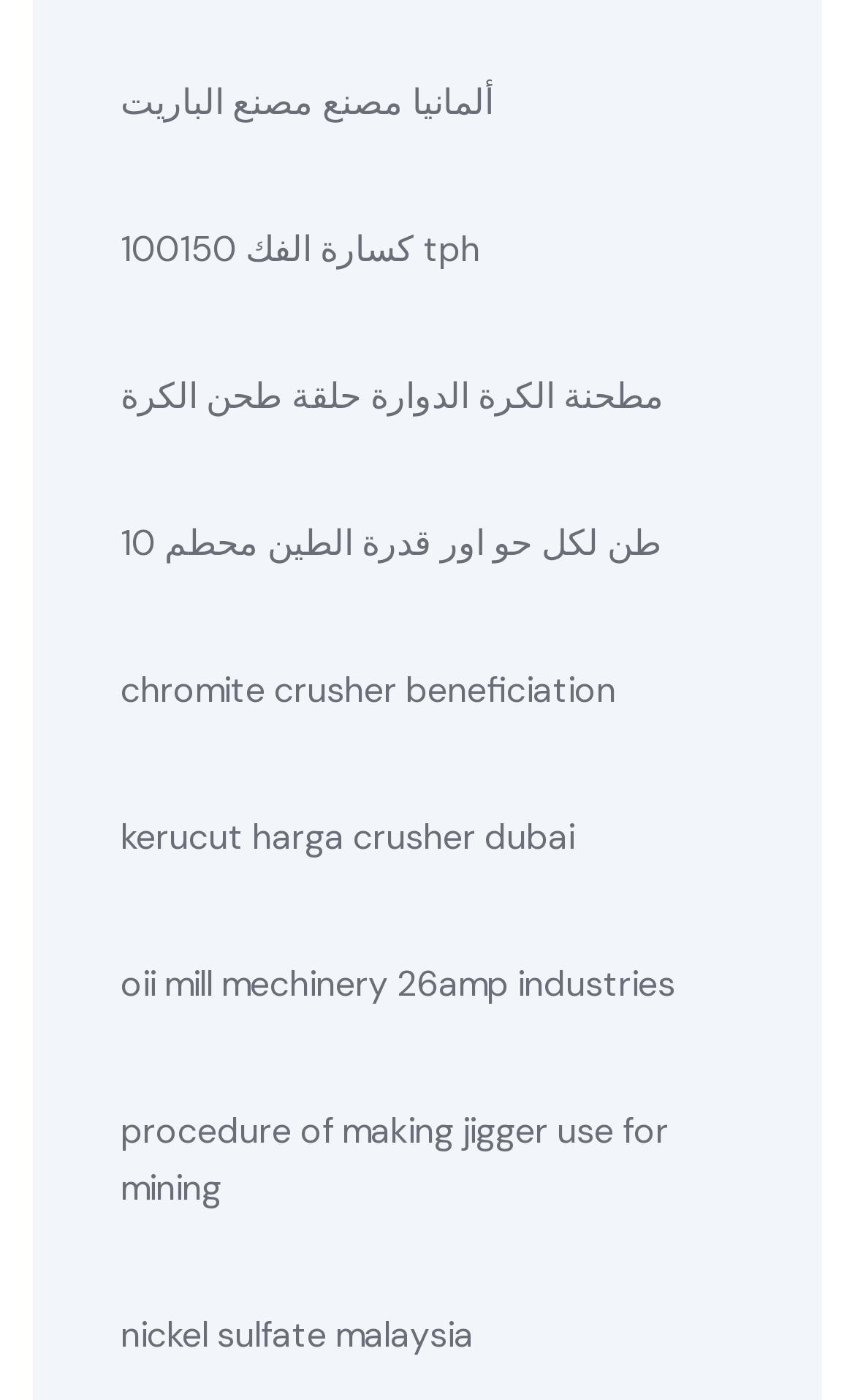Determine the bounding box coordinates for the area that should be clicked to carry out the following instruction: "read about chromite crusher beneficiation".

[0.141, 0.473, 0.721, 0.514]